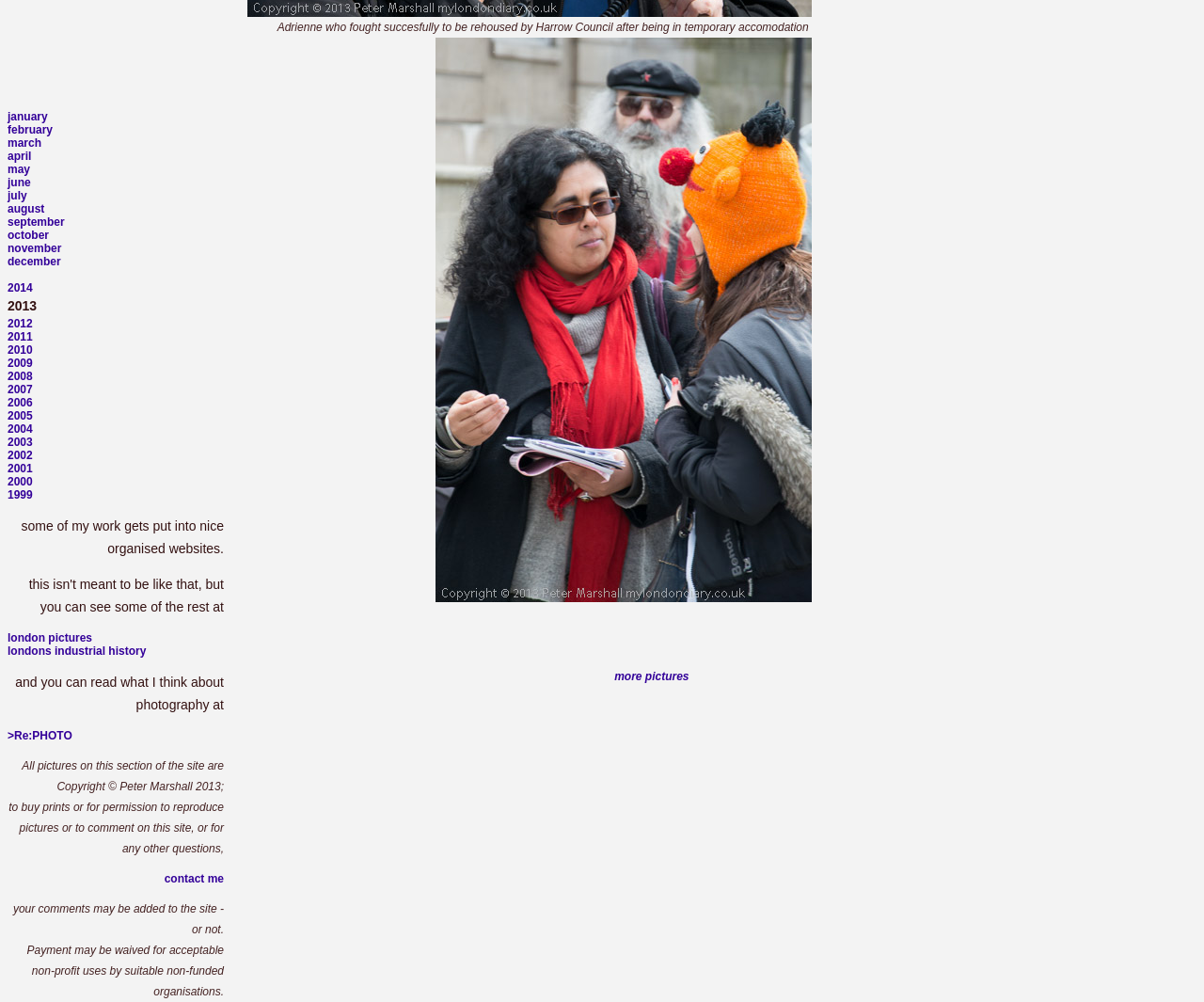What is the copyright information for the pictures on the webpage?
Carefully examine the image and provide a detailed answer to the question.

The answer can be found in the StaticText element with the OCR text 'All pictures on this section of the site are Copyright © Peter Marshall 2013;'. This text is located at the bottom of the webpage, indicating that the copyright information for the pictures is Copyright Peter Marshall 2013.